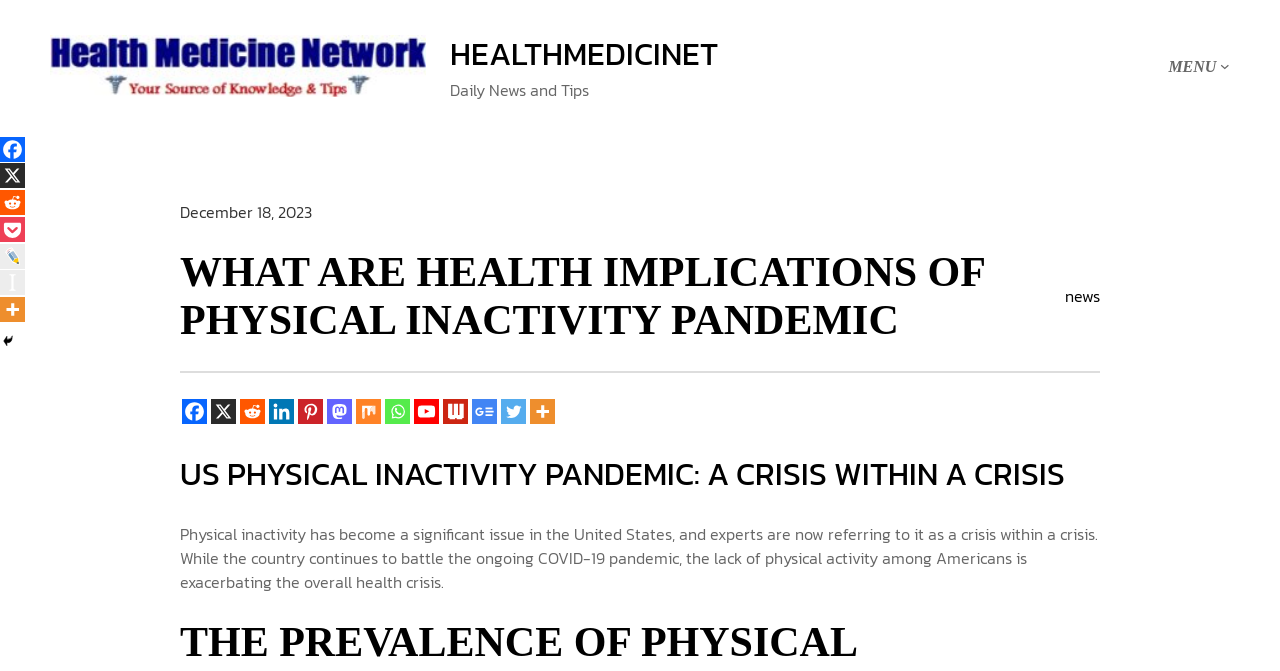What is the topic of the article?
Kindly answer the question with as much detail as you can.

The topic of the article can be inferred from the heading element with the text 'WHAT ARE HEALTH IMPLICATIONS OF PHYSICAL INACTIVITY PANDEMIC' and the static text element with the text 'Physical inactivity has become a significant issue in the United States, and experts are now referring to it as a crisis within a crisis'.